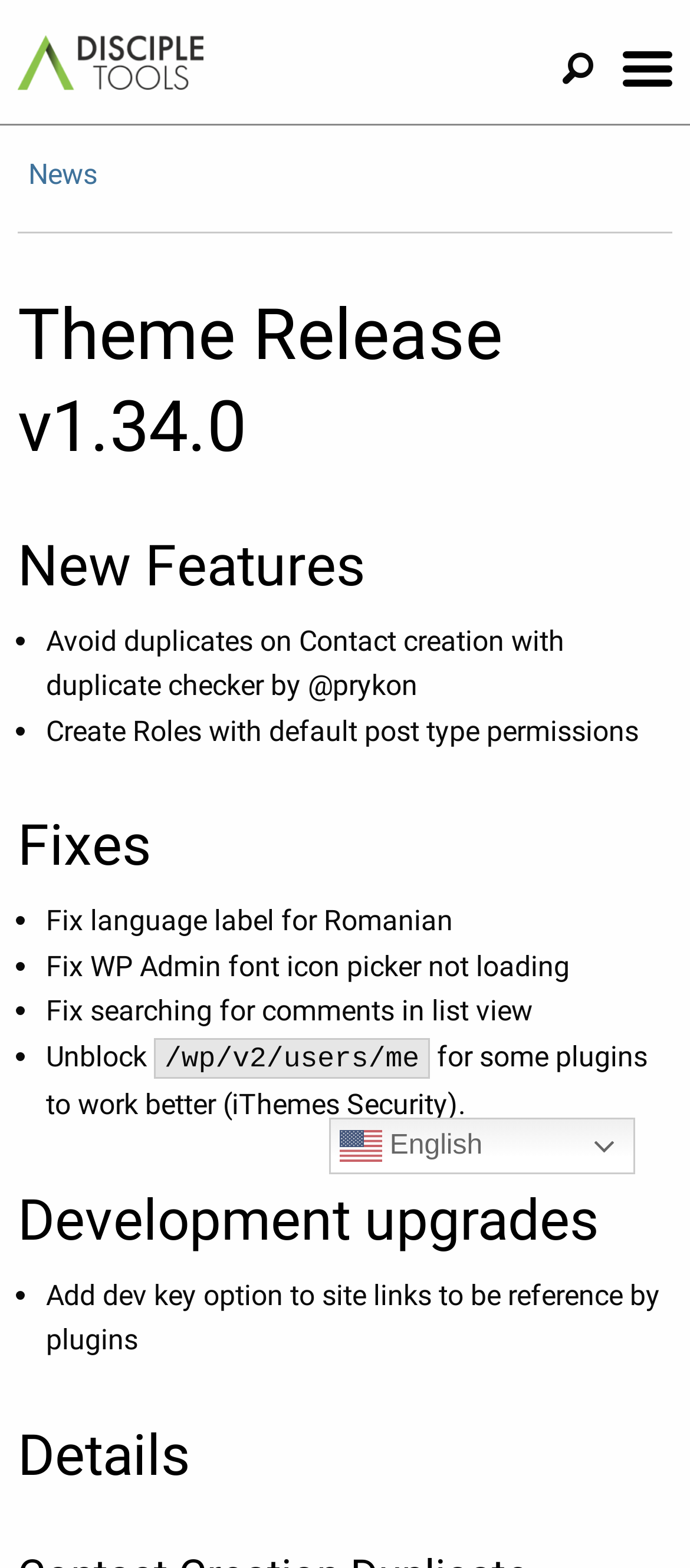Create a detailed description of the webpage's content and layout.

The webpage is about the release of Theme version 1.34.0 on Disciple.Tools. At the top, there is a search box icon on the right side, accompanied by a menu icon. Below this, there are three main sections: News, the main content, and a language selection link.

The main content is divided into four sections: Theme Release v1.34.0, New Features, Fixes, and Development upgrades. Each section has a heading and a list of bullet points with brief descriptions. The New Features section has two points, including avoiding duplicates on Contact creation and creating Roles with default post type permissions. The Fixes section has five points, including fixing language labels and searching for comments in list view. The Development upgrades section has one point, which is adding a dev key option to site links.

On the top right, there is a language selection link with an English flag icon. At the bottom, there is no visible content.